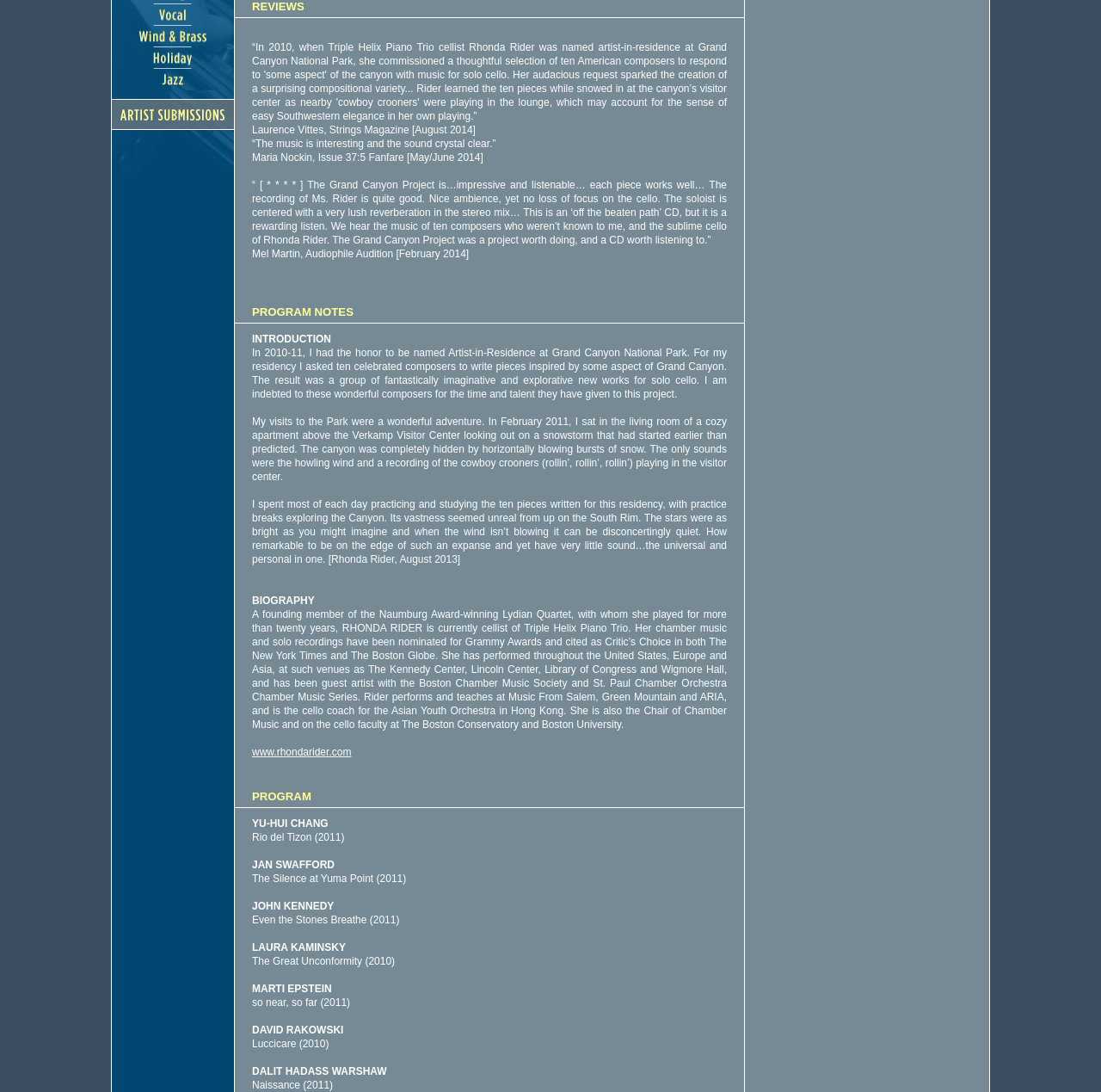Identify the bounding box for the described UI element: "name="cat3" title="Vocal"".

[0.102, 0.013, 0.212, 0.026]